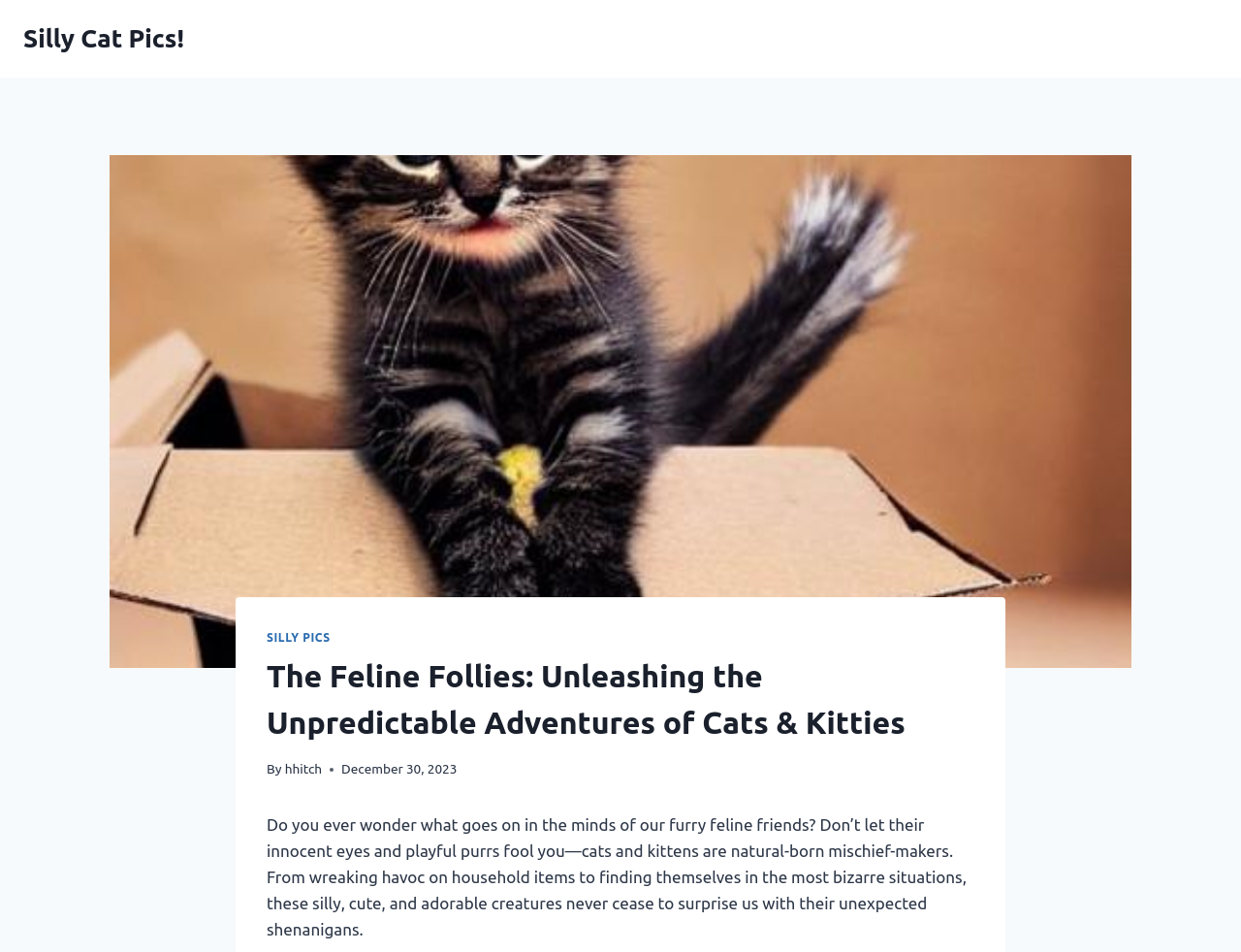Could you identify the text that serves as the heading for this webpage?

The Feline Follies: Unleashing the Unpredictable Adventures of Cats & Kitties